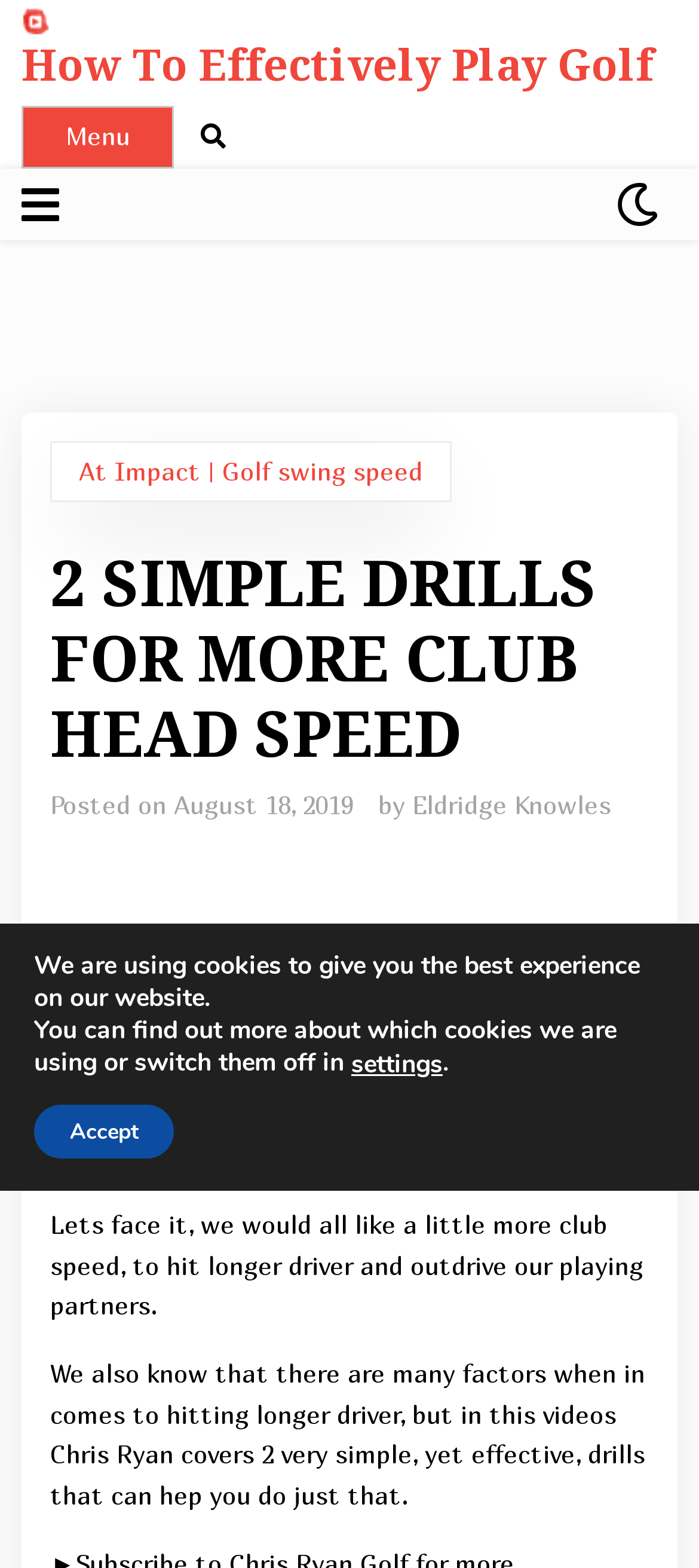Please identify the bounding box coordinates of the clickable area that will fulfill the following instruction: "Learn more about 'At Impact | Golf swing speed'". The coordinates should be in the format of four float numbers between 0 and 1, i.e., [left, top, right, bottom].

[0.072, 0.281, 0.646, 0.32]